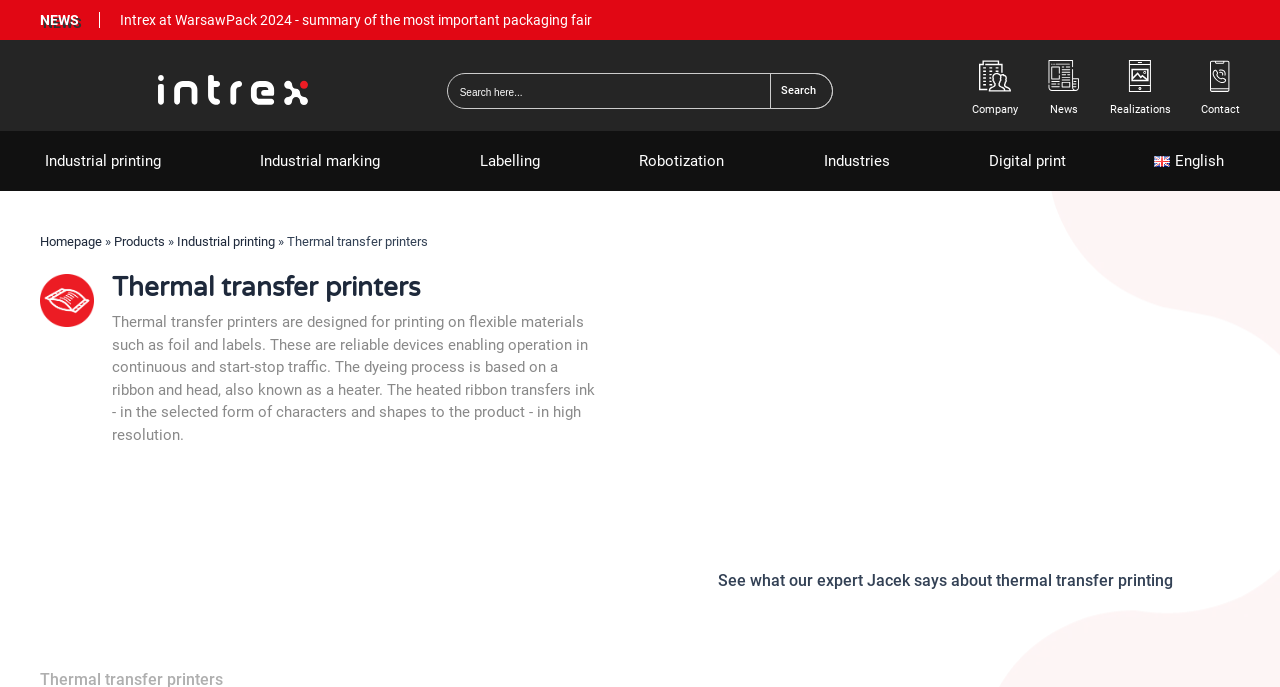Identify the bounding box coordinates of the section that should be clicked to achieve the task described: "Go to the homepage".

[0.031, 0.341, 0.08, 0.362]